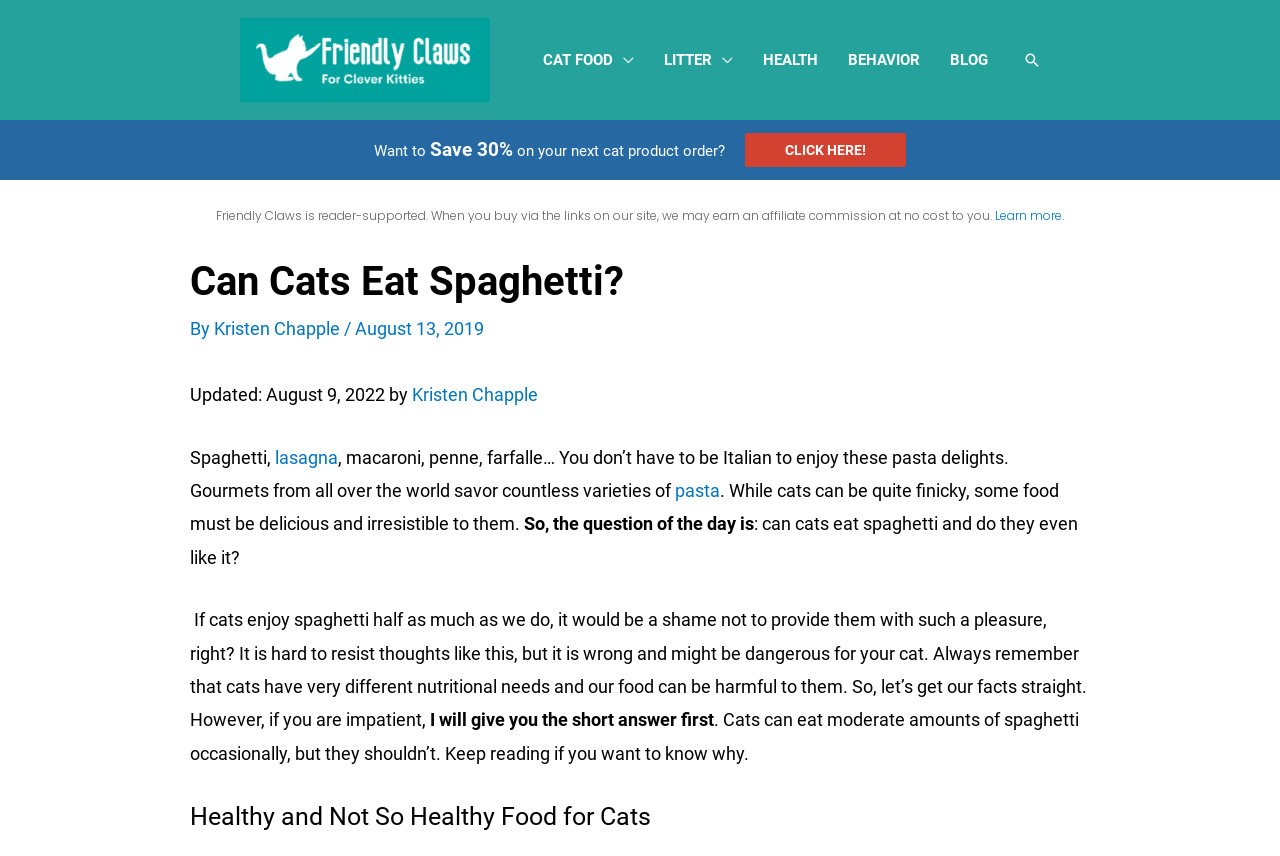Please identify the bounding box coordinates of the clickable element to fulfill the following instruction: "Learn more about affiliate commission". The coordinates should be four float numbers between 0 and 1, i.e., [left, top, right, bottom].

[0.777, 0.242, 0.831, 0.262]